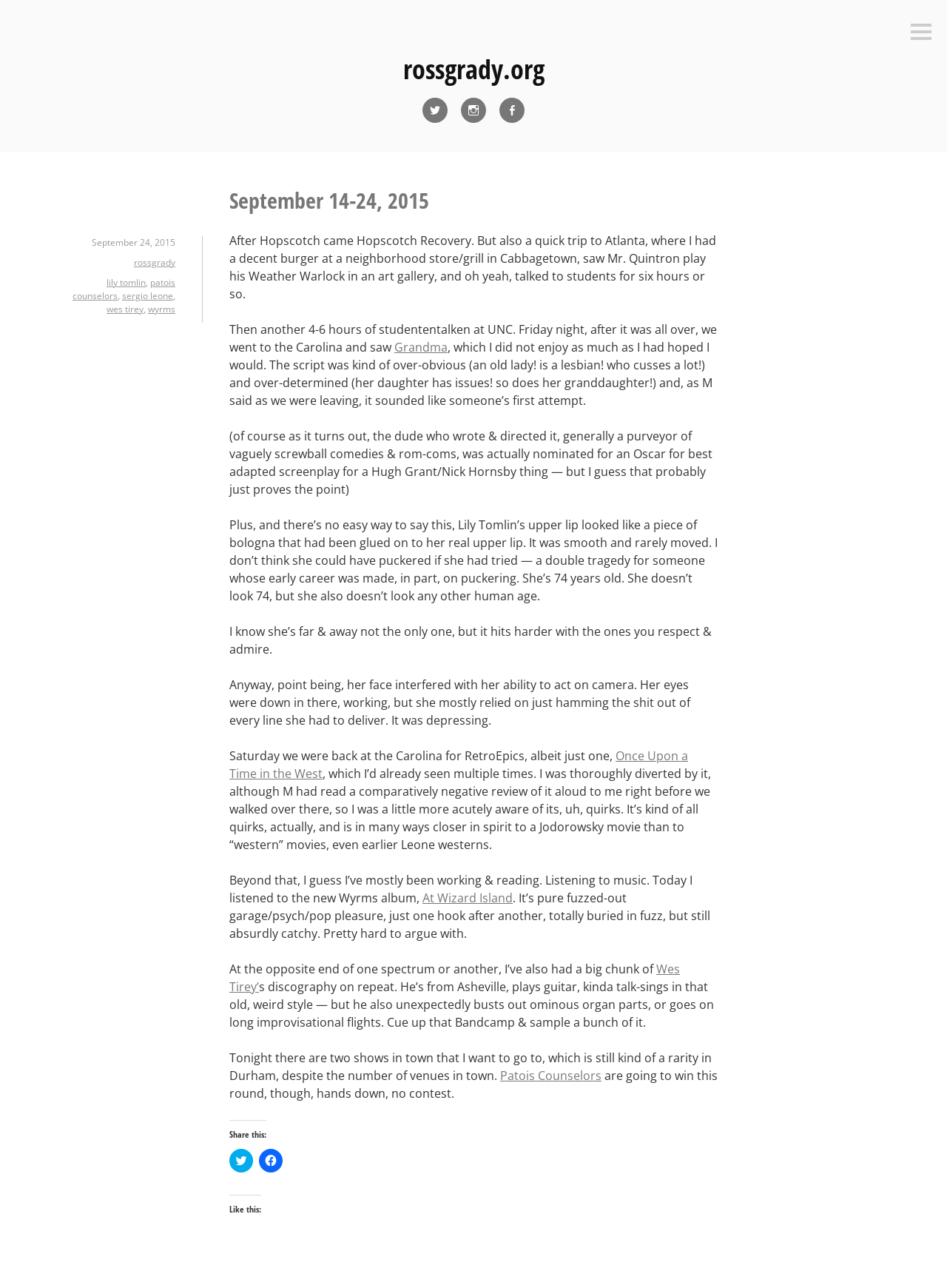Using the description "At Wizard Island", predict the bounding box of the relevant HTML element.

[0.446, 0.691, 0.541, 0.703]